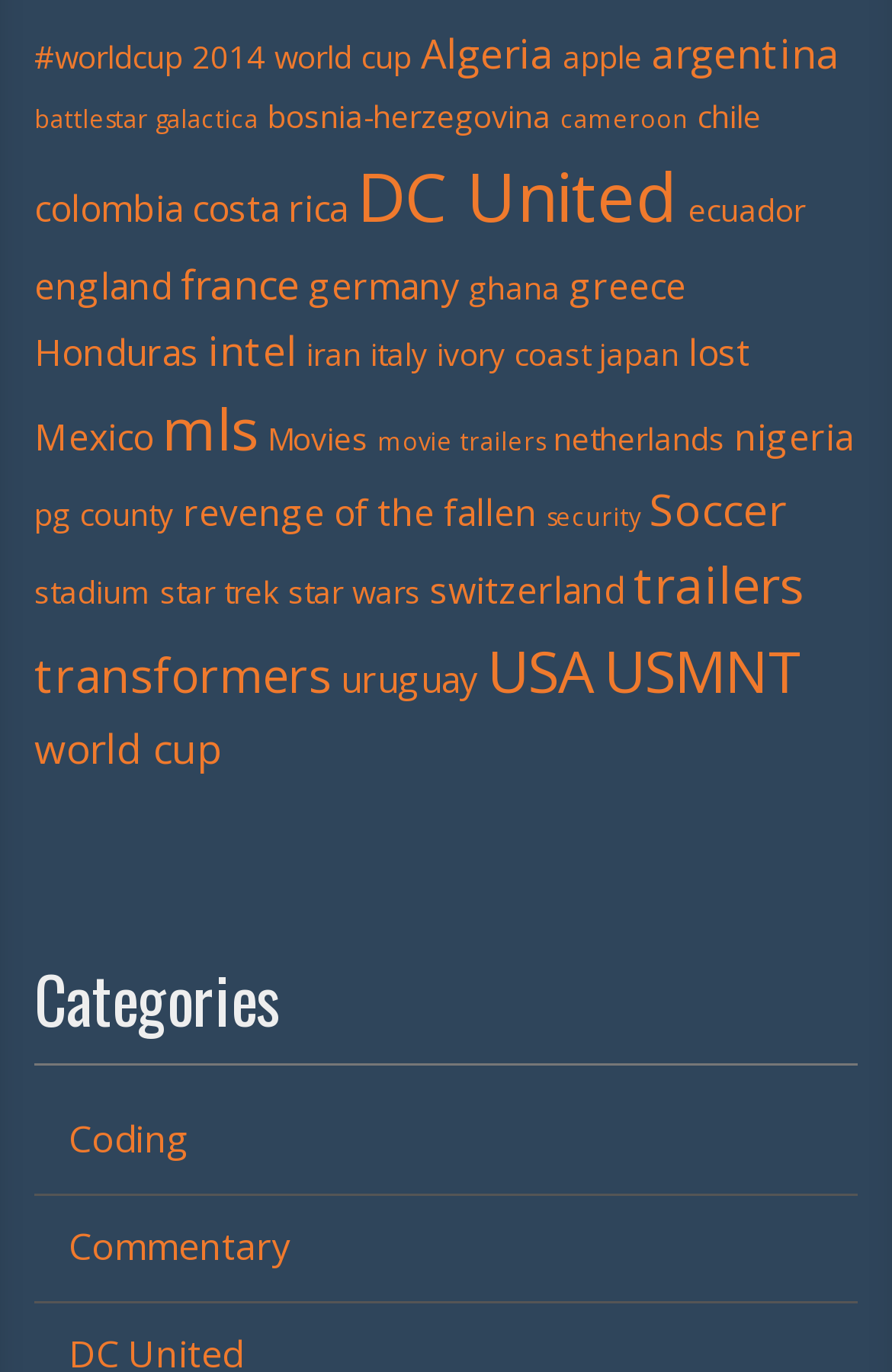Using the information in the image, give a detailed answer to the following question: How many categories are related to sports?

I counted the categories that are related to sports, including 'Soccer', 'MLS', 'USMNT', 'World Cup', and 'DC United', and found that there are at least 5 categories related to sports.